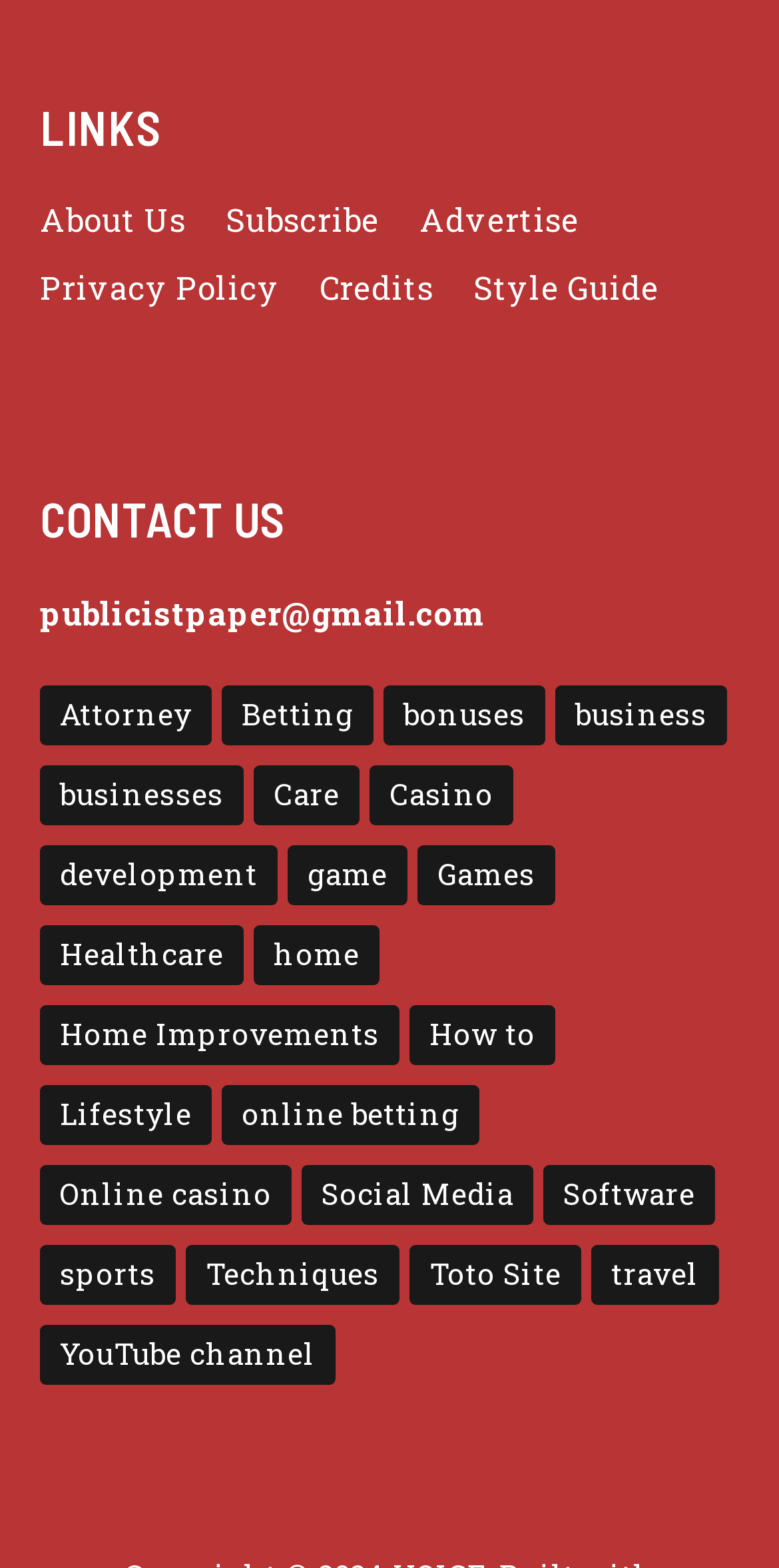Find the bounding box coordinates of the clickable element required to execute the following instruction: "Learn about Online casino". Provide the coordinates as four float numbers between 0 and 1, i.e., [left, top, right, bottom].

[0.051, 0.743, 0.374, 0.781]